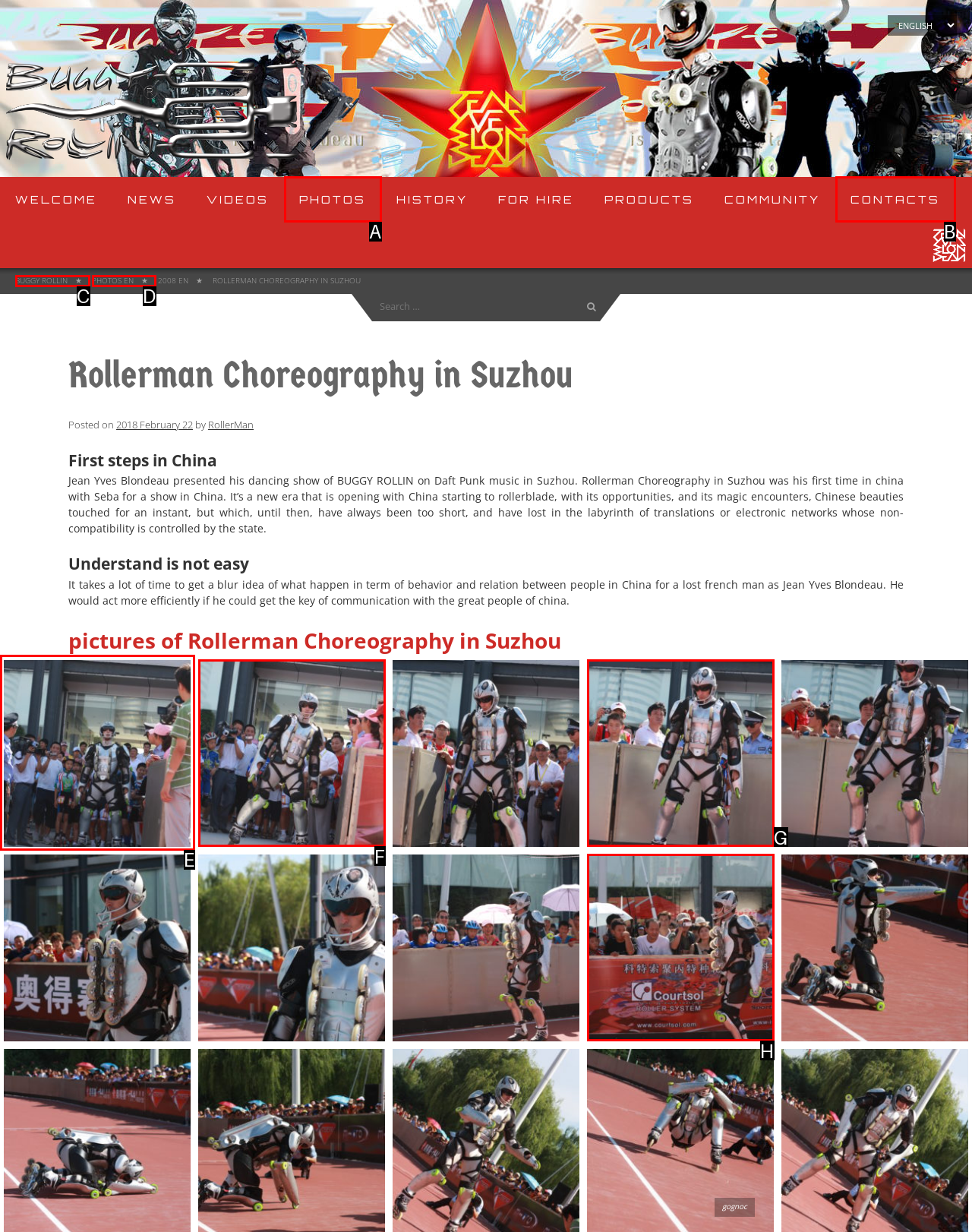Select the UI element that should be clicked to execute the following task: View Rollerman Choreography in Suzhou photos
Provide the letter of the correct choice from the given options.

E